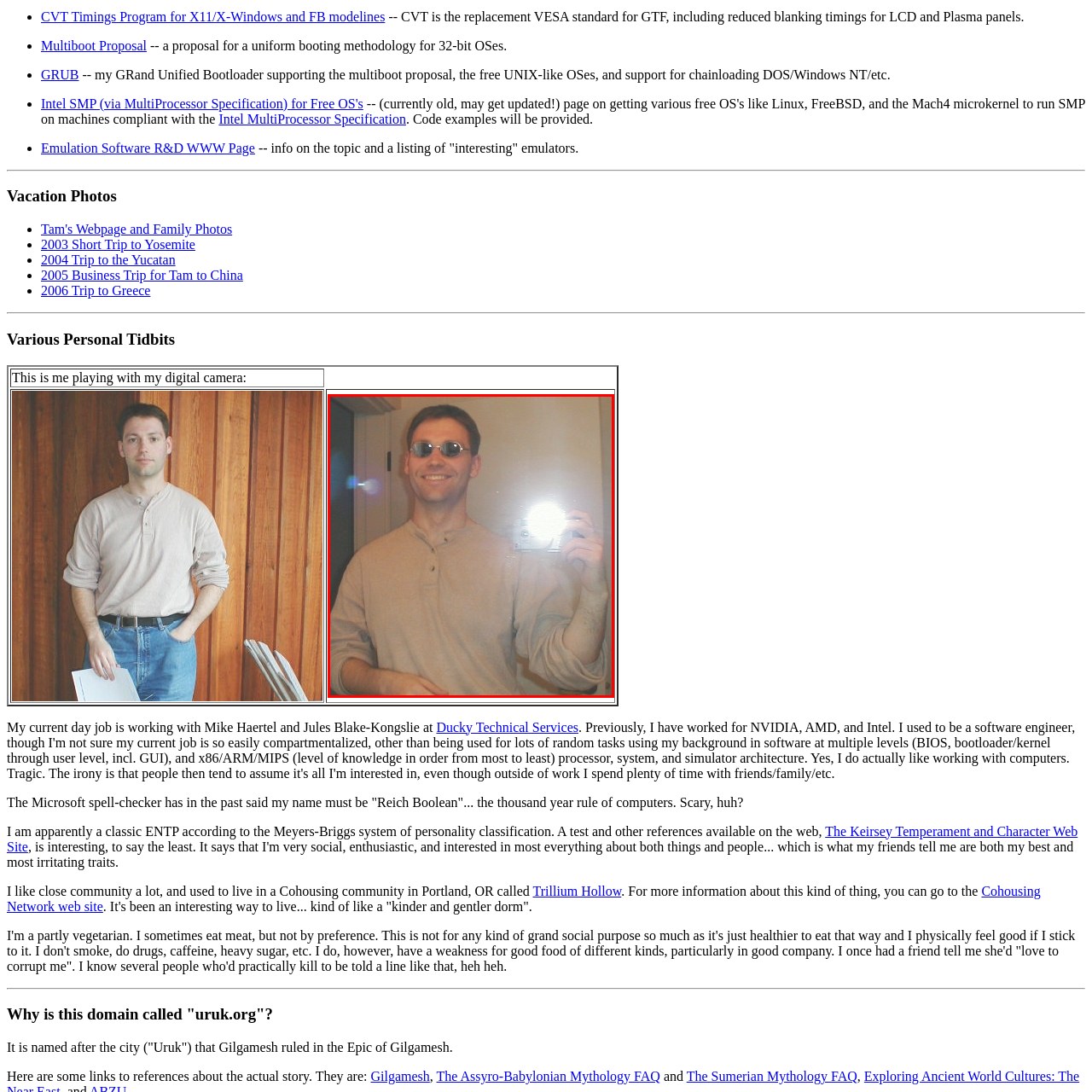What is the source of the bright spot on the mirror?
Look at the image within the red bounding box and provide a single word or phrase as an answer.

Flash